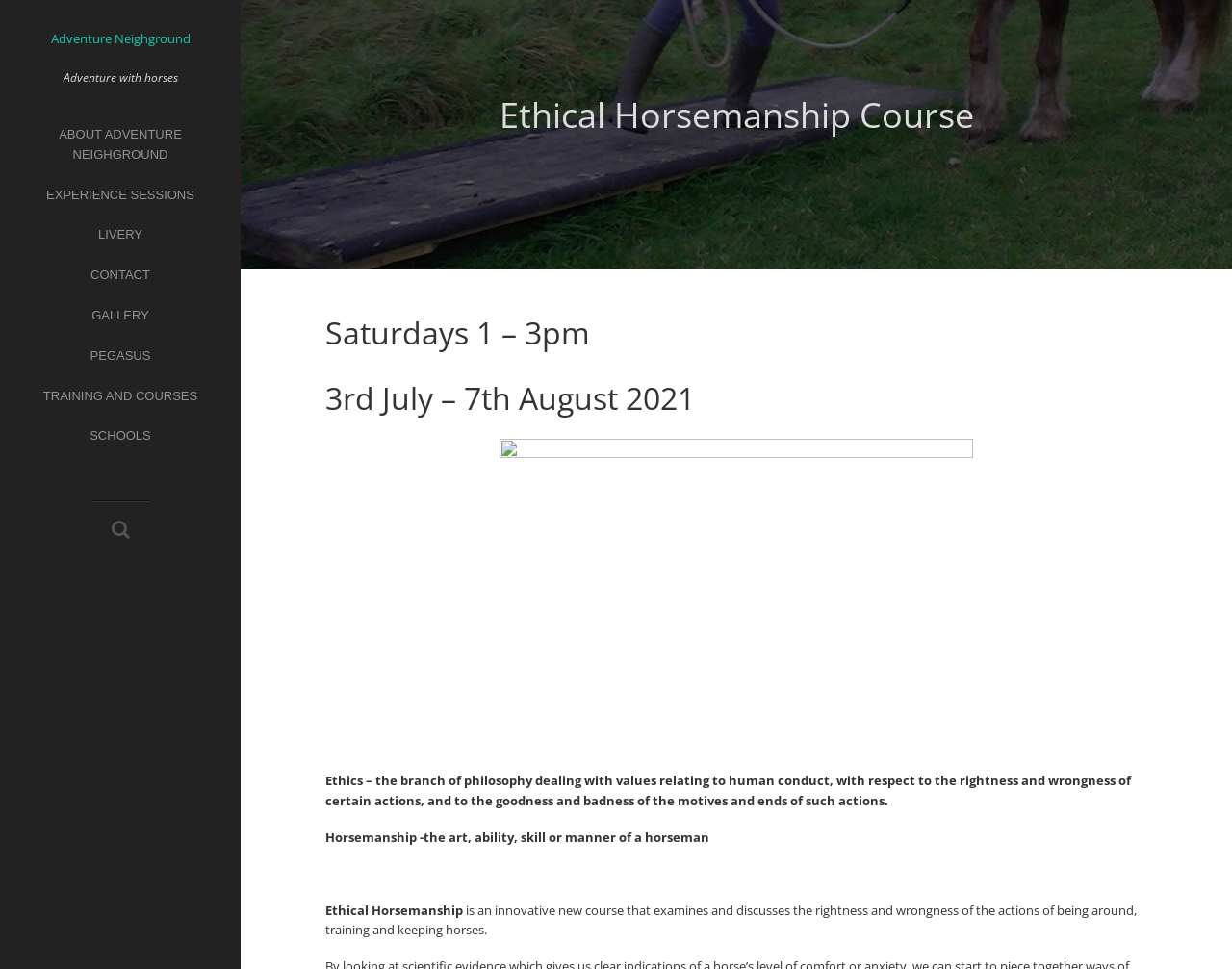Please provide the bounding box coordinate of the region that matches the element description: Training and Courses. Coordinates should be in the format (top-left x, top-left y, bottom-right x, bottom-right y) and all values should be between 0 and 1.

[0.0, 0.389, 0.195, 0.429]